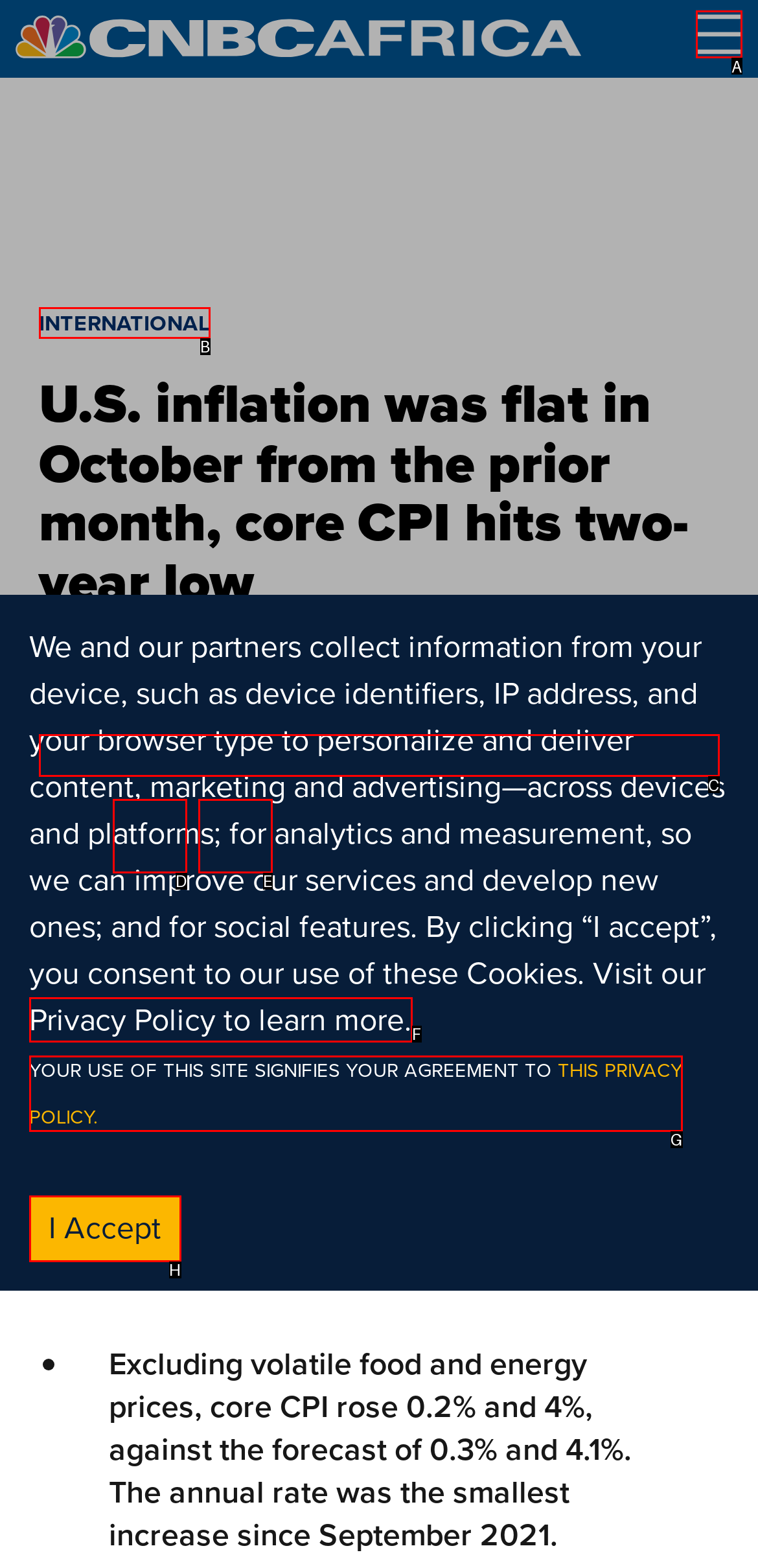Select the HTML element that needs to be clicked to perform the task: Open the menu. Reply with the letter of the chosen option.

A